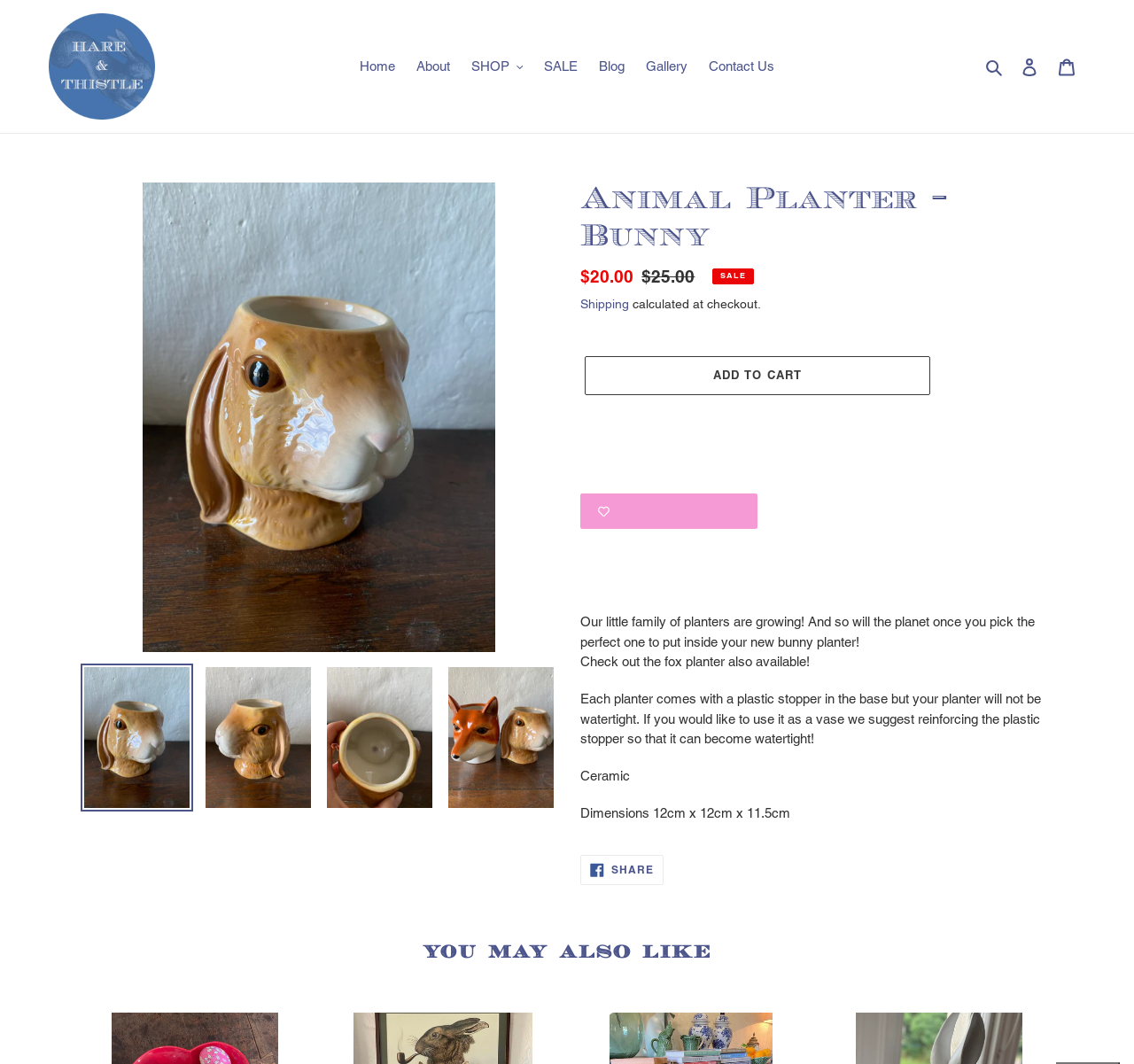Bounding box coordinates should be in the format (top-left x, top-left y, bottom-right x, bottom-right y) and all values should be floating point numbers between 0 and 1. Determine the bounding box coordinate for the UI element described as: Share Share on Facebook

[0.512, 0.803, 0.585, 0.832]